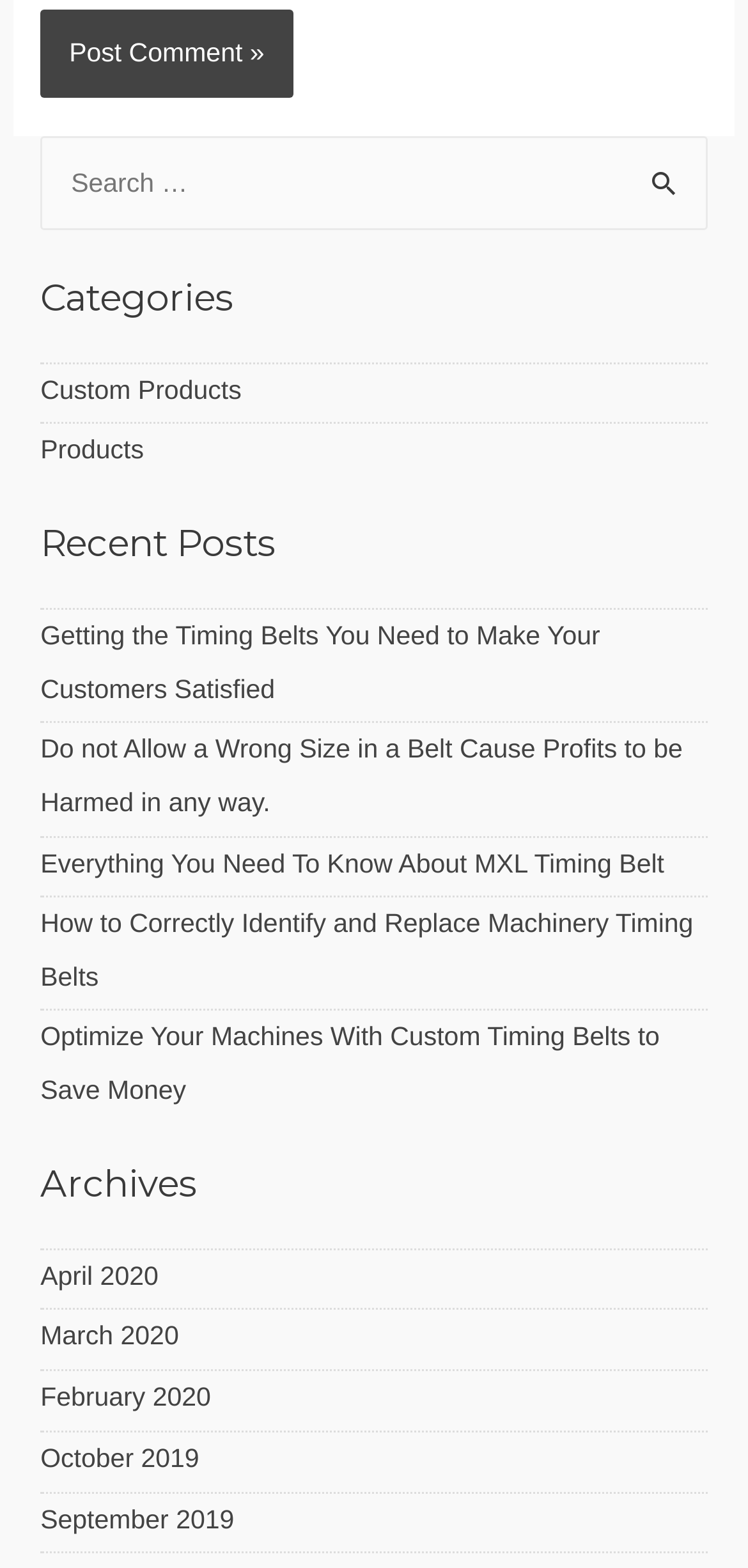From the webpage screenshot, predict the bounding box coordinates (top-left x, top-left y, bottom-right x, bottom-right y) for the UI element described here: March 2020

[0.054, 0.843, 0.239, 0.861]